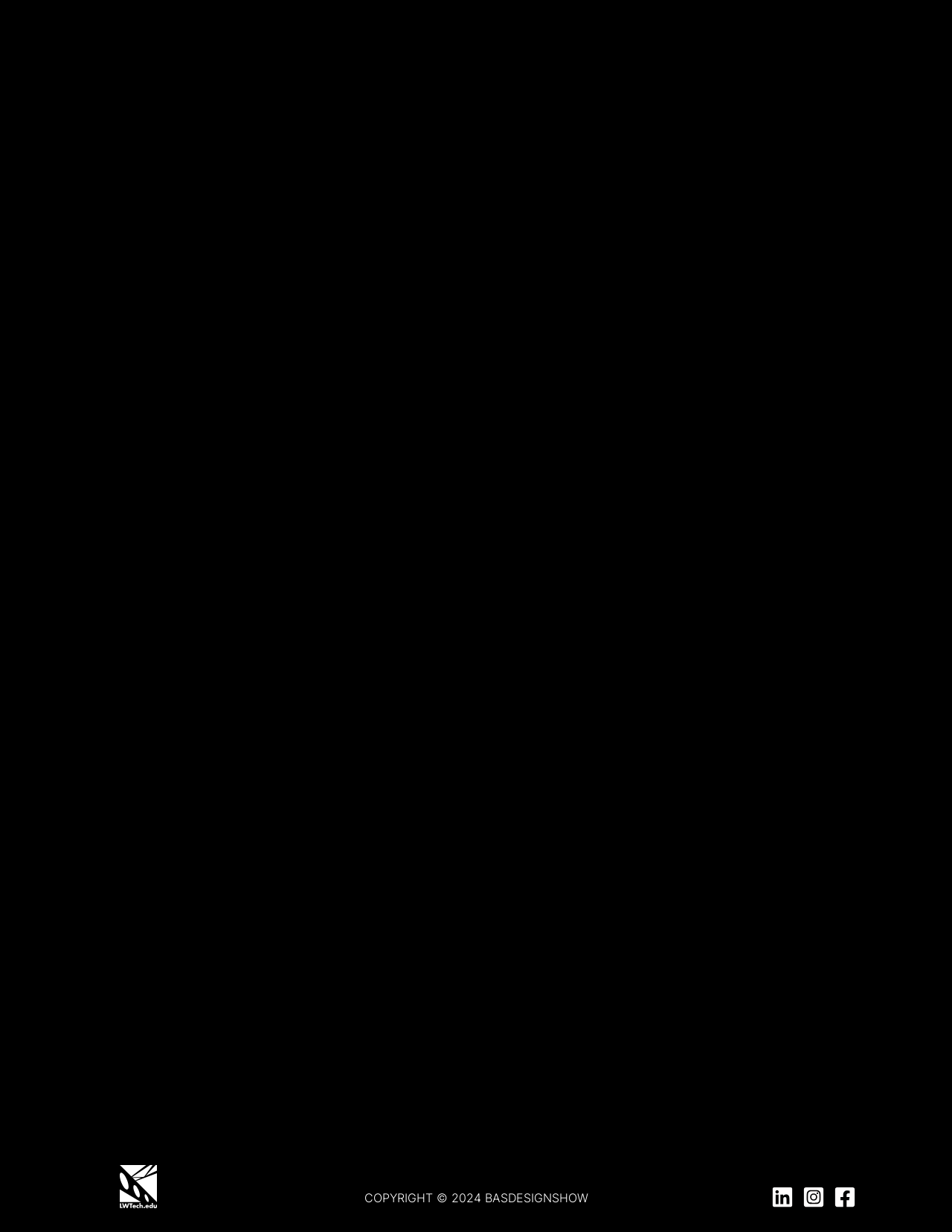What is the vertical position of the social media links?
Provide a fully detailed and comprehensive answer to the question.

The social media links are located at the bottom of the webpage, as indicated by their y1 and y2 coordinates, which are close to 1.